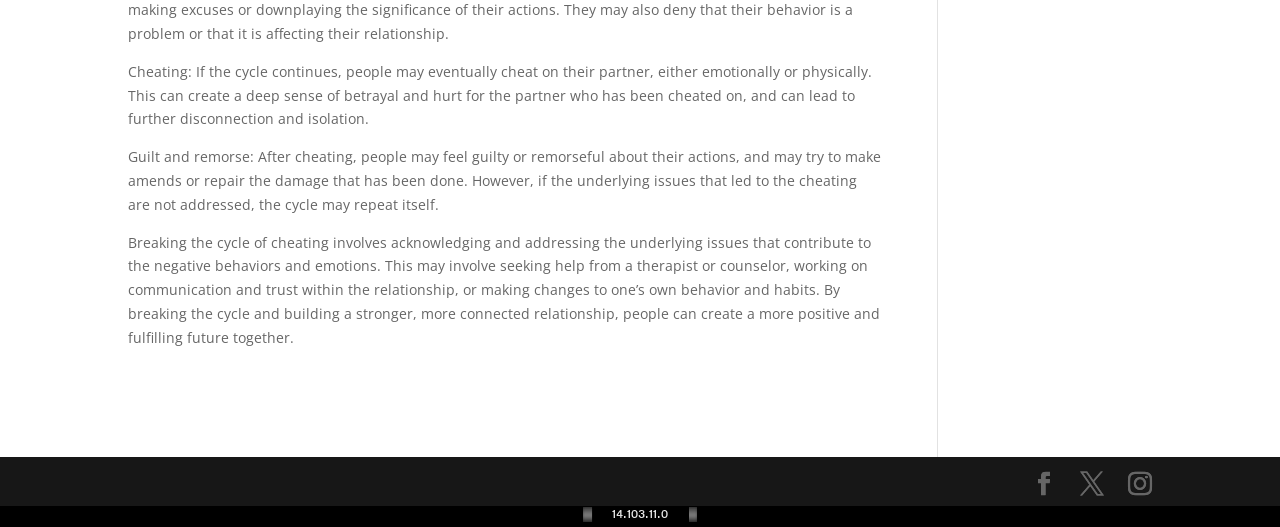What is the consequence of cheating in a relationship?
Using the image as a reference, give a one-word or short phrase answer.

Betrayal and hurt